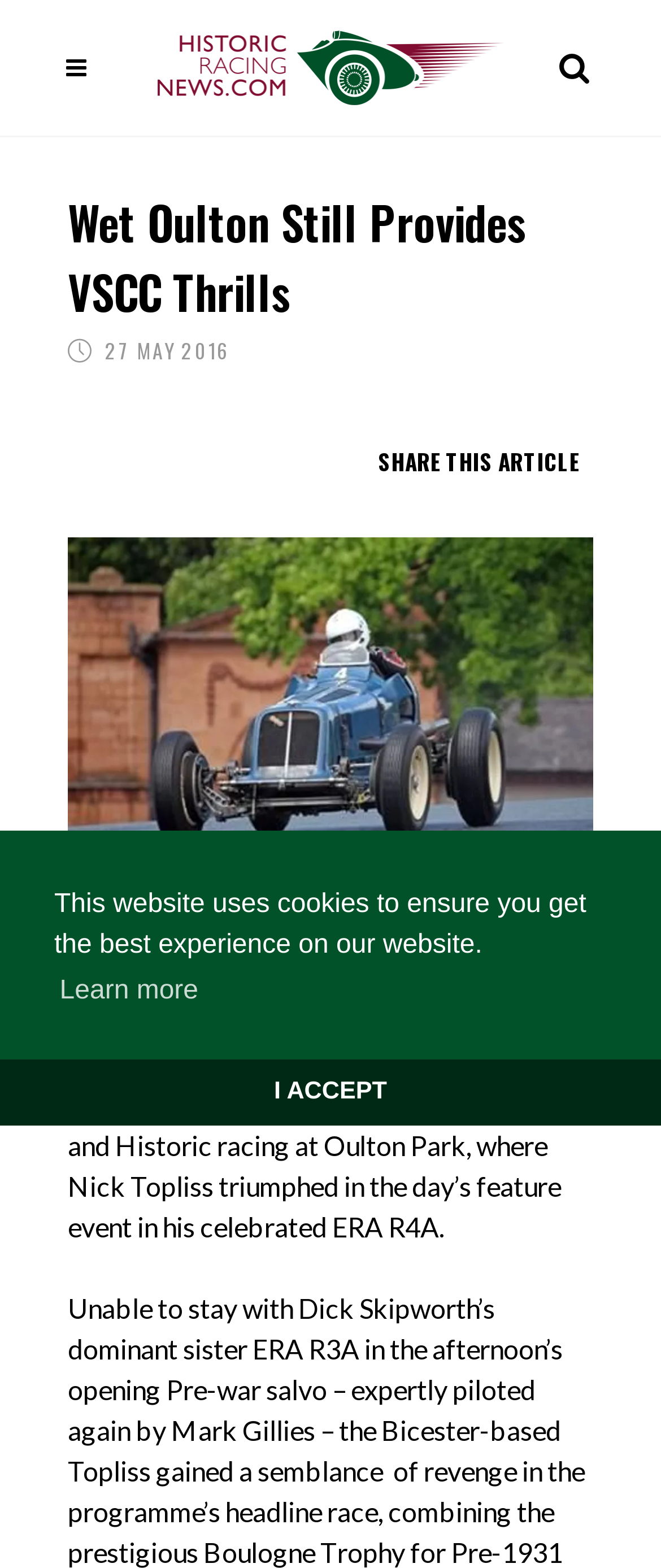What is the location of the racing event?
From the details in the image, provide a complete and detailed answer to the question.

I found the location of the racing event by reading the article content, which mentions that the Vintage Sports Car Club enjoyed another memorable day of Vintage and Historic racing at Oulton Park.